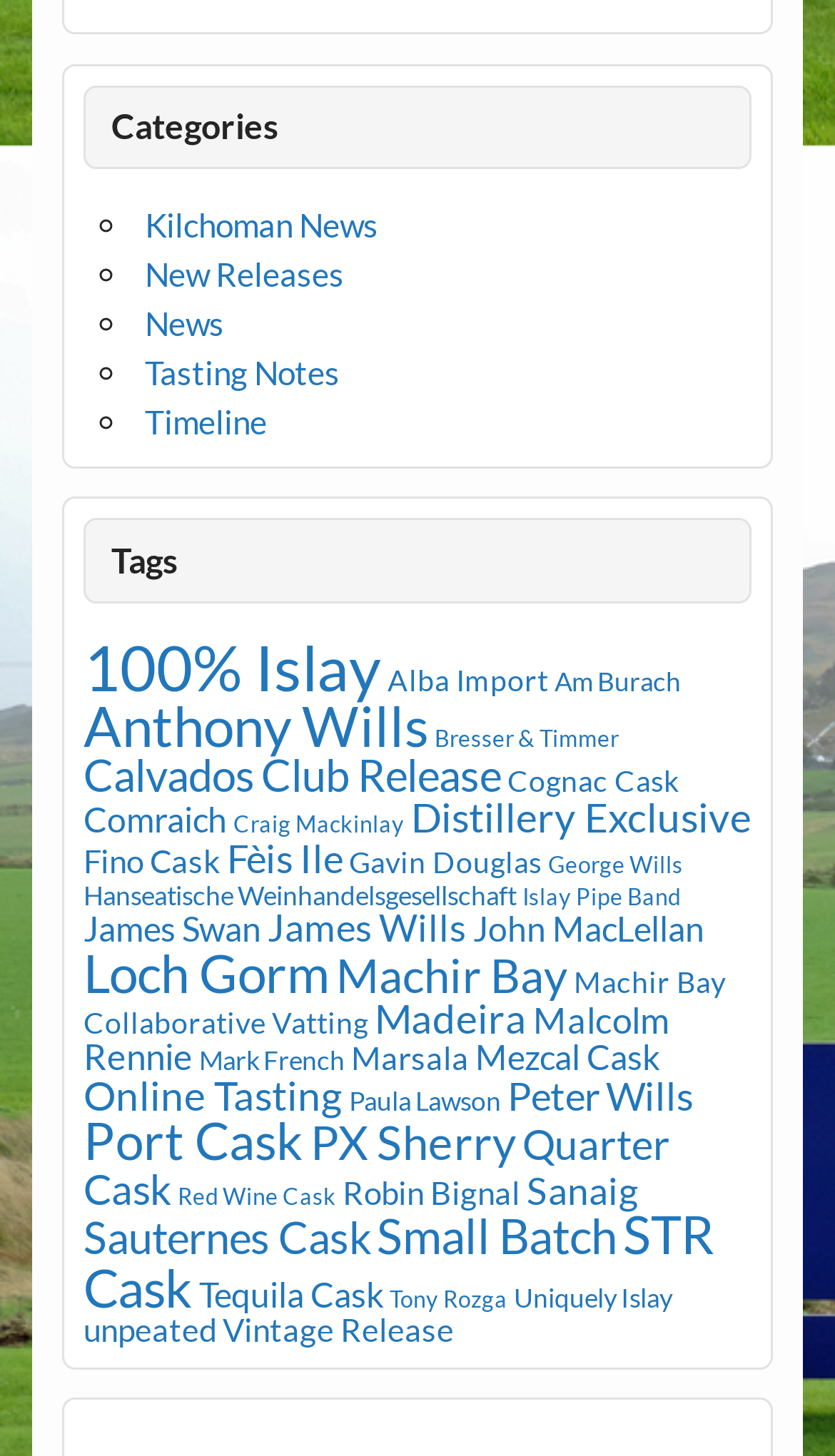Please give a short response to the question using one word or a phrase:
What is the first tag listed?

100% Islay